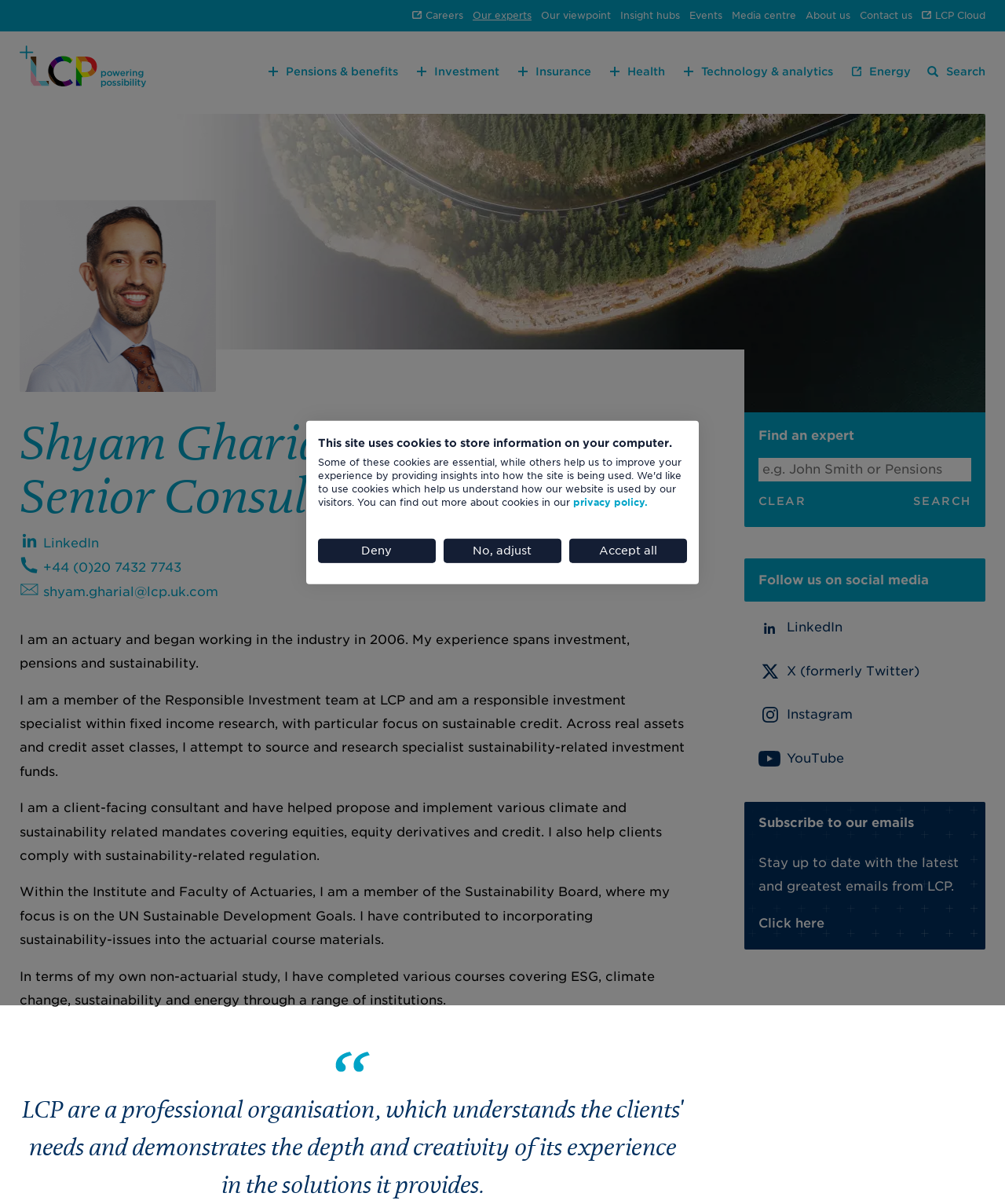Analyze the image and answer the question with as much detail as possible: 
What is the name of the senior consultant?

I found the answer by looking at the heading element with the text 'Shyam Gharial Senior Consultant' which is a child element of the page-banner image.